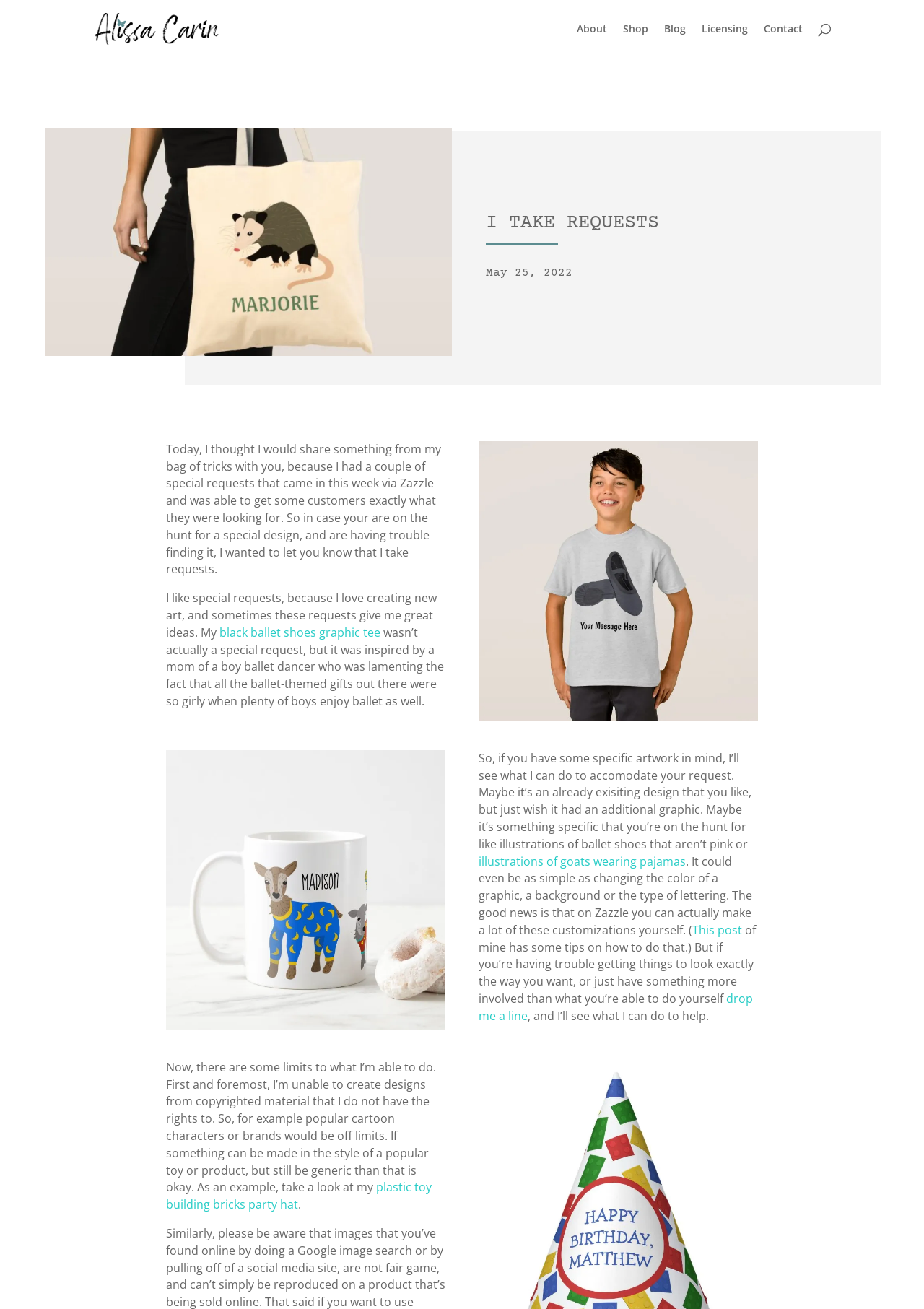Mark the bounding box of the element that matches the following description: "Search".

None